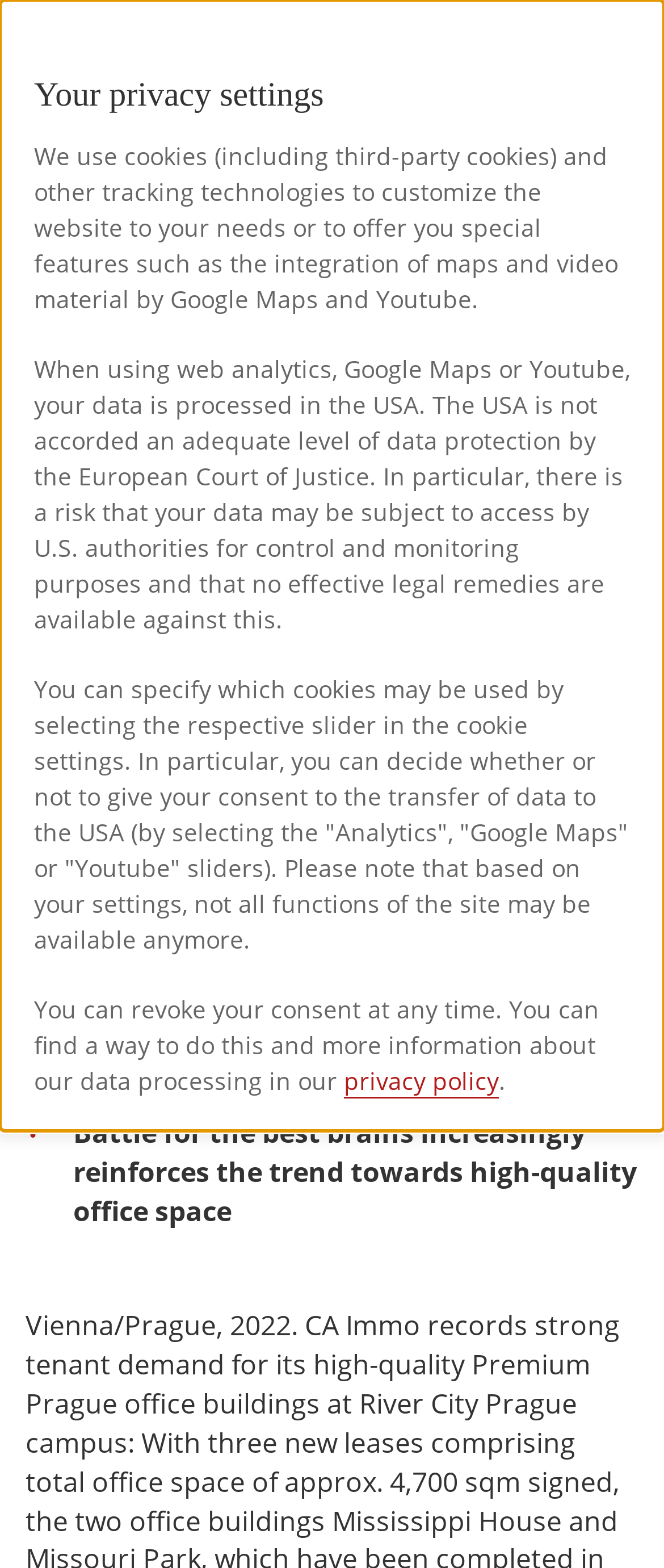Determine the bounding box coordinates for the UI element with the following description: "Search Search". The coordinates should be four float numbers between 0 and 1, represented as [left, top, right, bottom].

[0.726, 0.007, 0.833, 0.053]